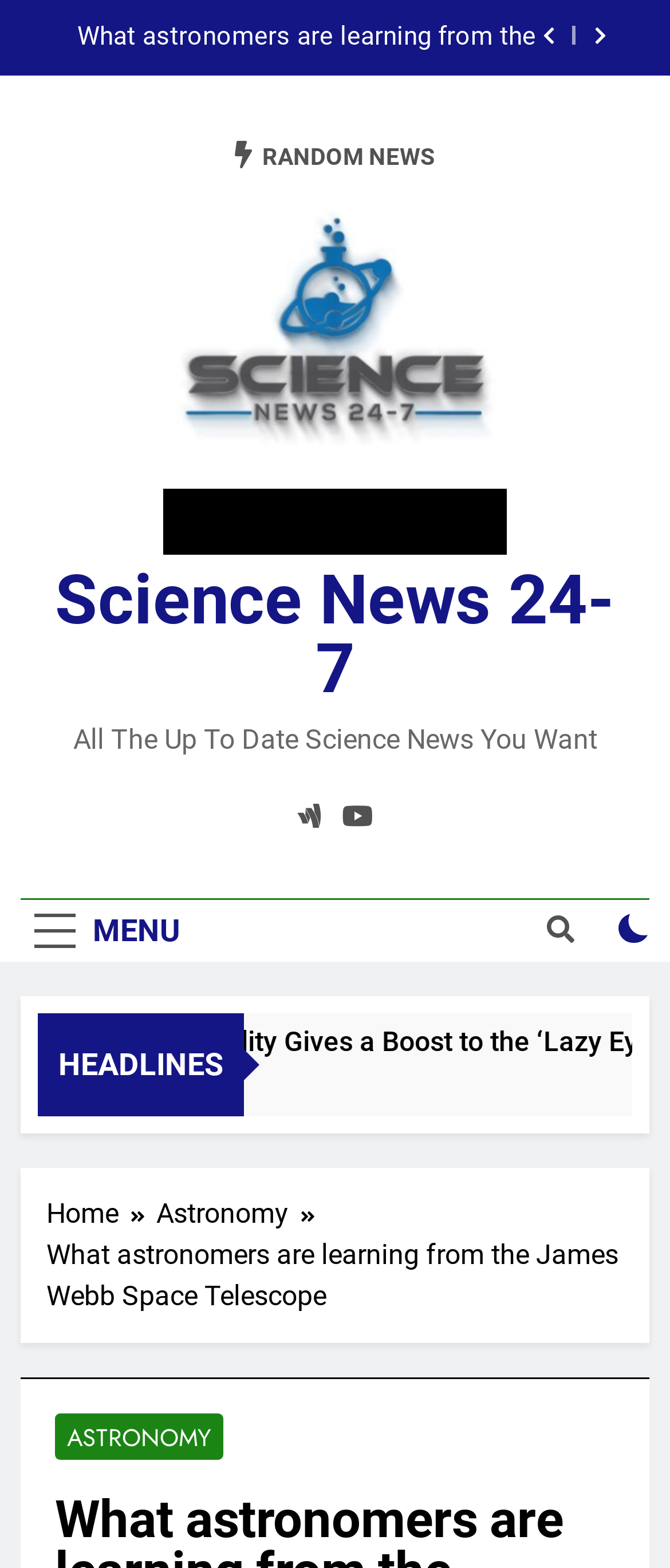Give a detailed account of the webpage's layout and content.

The webpage is about science news, specifically featuring an article about the James Webb Space Telescope. At the top right corner, there are two buttons with icons '\uf053' and '\uf054'. Below these buttons, there is a list item with a link to an article about Warren Buffett's Artificial Intelligence stock.

On the left side of the page, there is a logo with the text "Science News 24-7" and an image. Next to the logo, there is a link to the same "Science News 24-7" and a static text "All The Up To Date Science News You Want". 

In the middle of the page, there is a link to "RANDOM NEWS" with an icon '\uf0e7'. Below this link, there is a button labeled "MENU" and another button with an icon '\uf002'. To the right of these buttons, there is a checkbox.

On the left side of the page, below the logo, there is a static text "HEADLINES". Underneath, there is a heading with a link to an article about Virtual Reality and "Lazy Eye". The article's publication time is mentioned as "6 Months Ago".

At the bottom of the page, there is a navigation section labeled "Breadcrumbs" with links to "Home" and "Astronomy". The current page's title "What astronomers are learning from the James Webb Space Telescope" is also displayed in this section.